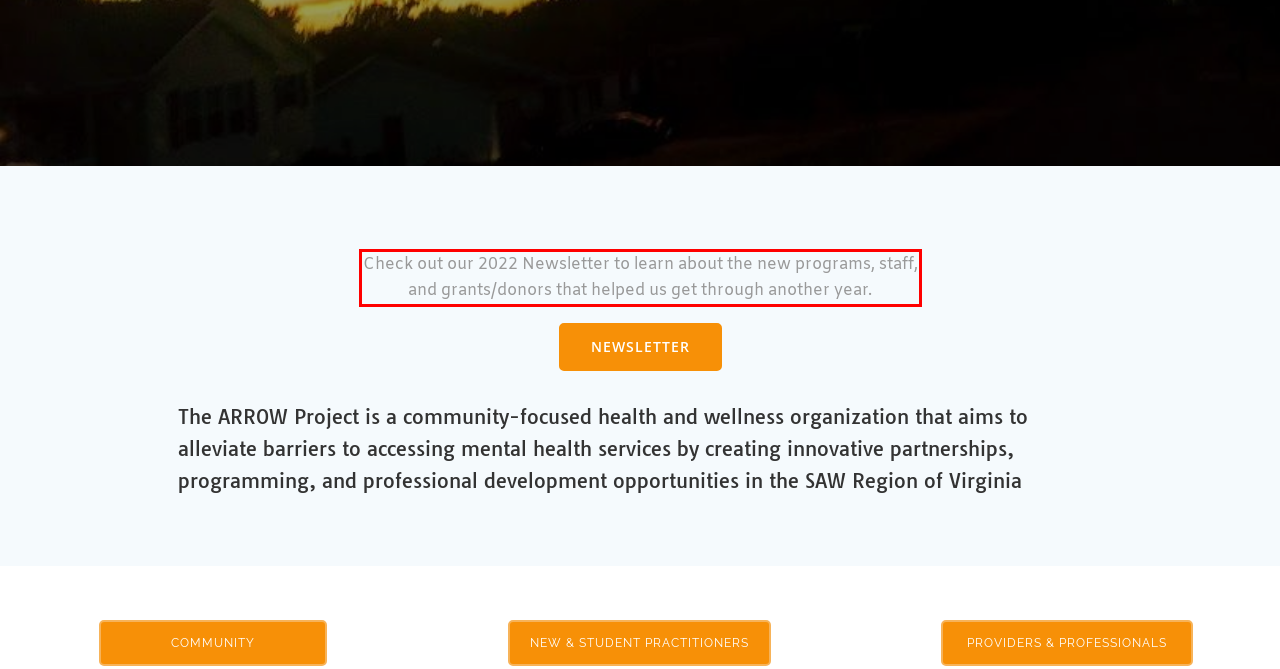You have a screenshot with a red rectangle around a UI element. Recognize and extract the text within this red bounding box using OCR.

Check out our 2022 Newsletter to learn about the new programs, staff, and grants/donors that helped us get through another year.